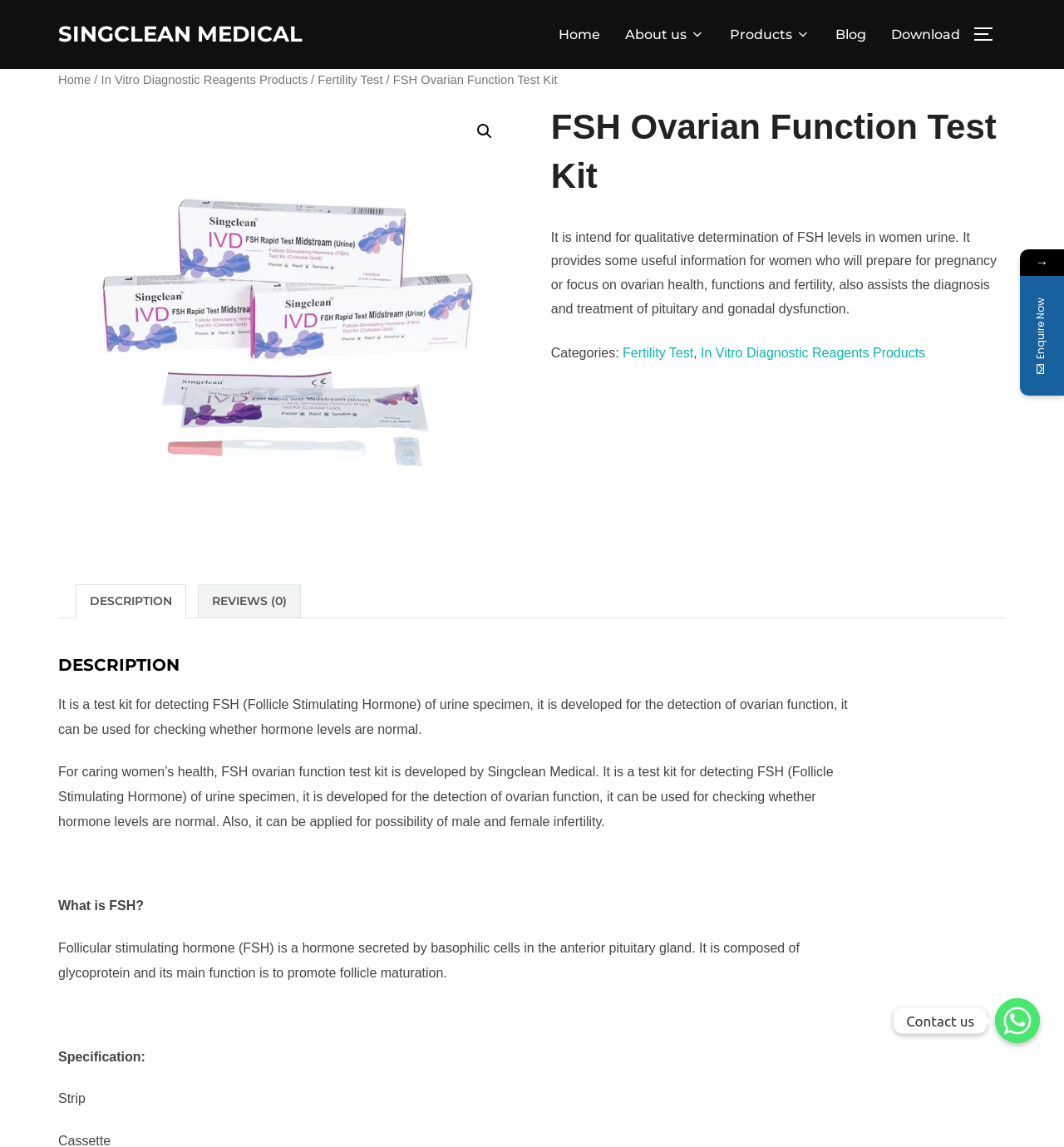What is the main function of FSH?
Give a single word or phrase as your answer by examining the image.

Promote follicle maturation